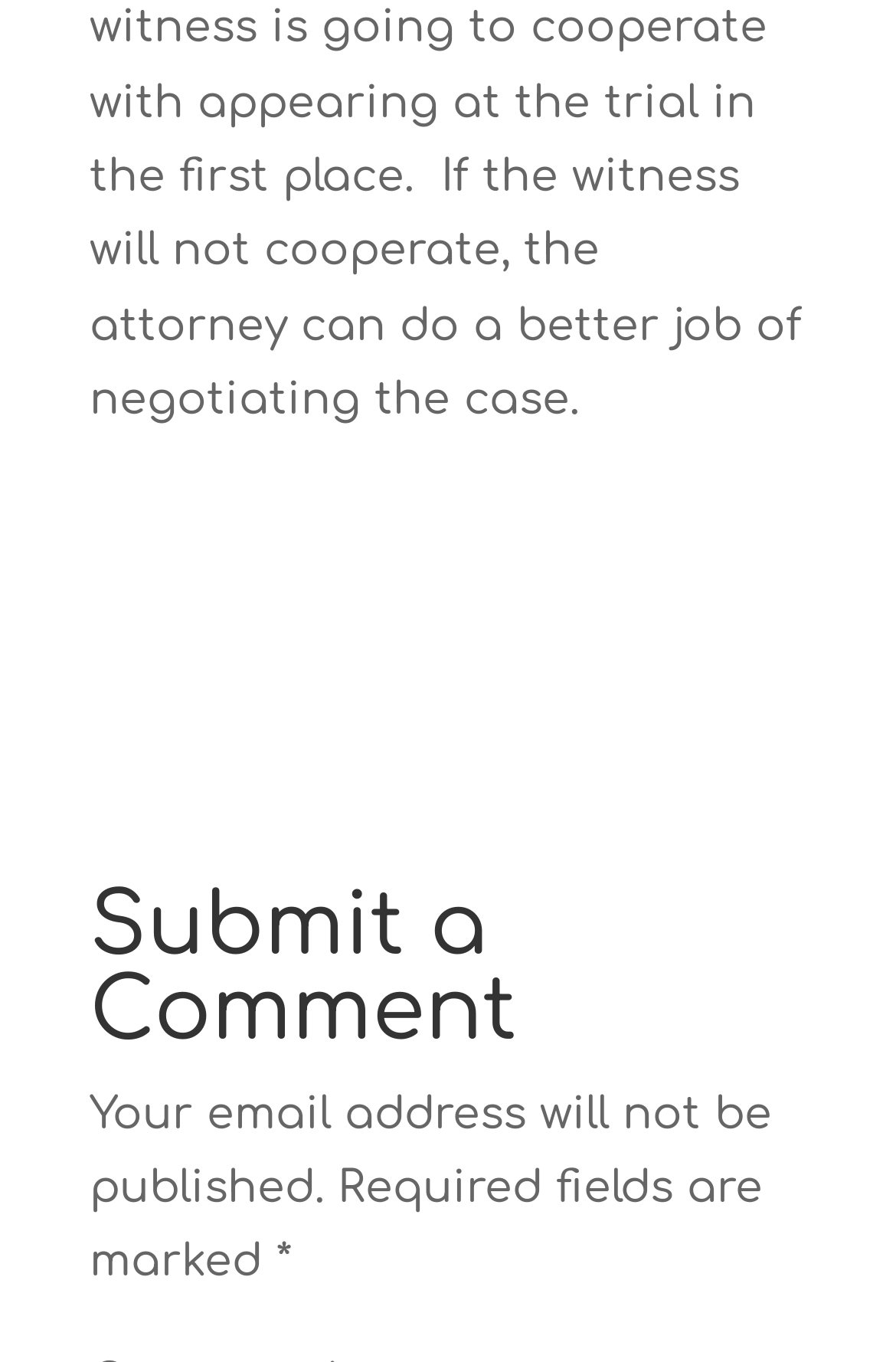From the webpage screenshot, predict the bounding box of the UI element that matches this description: "parent_node: Name * name="author"".

[0.1, 0.325, 0.9, 0.401]